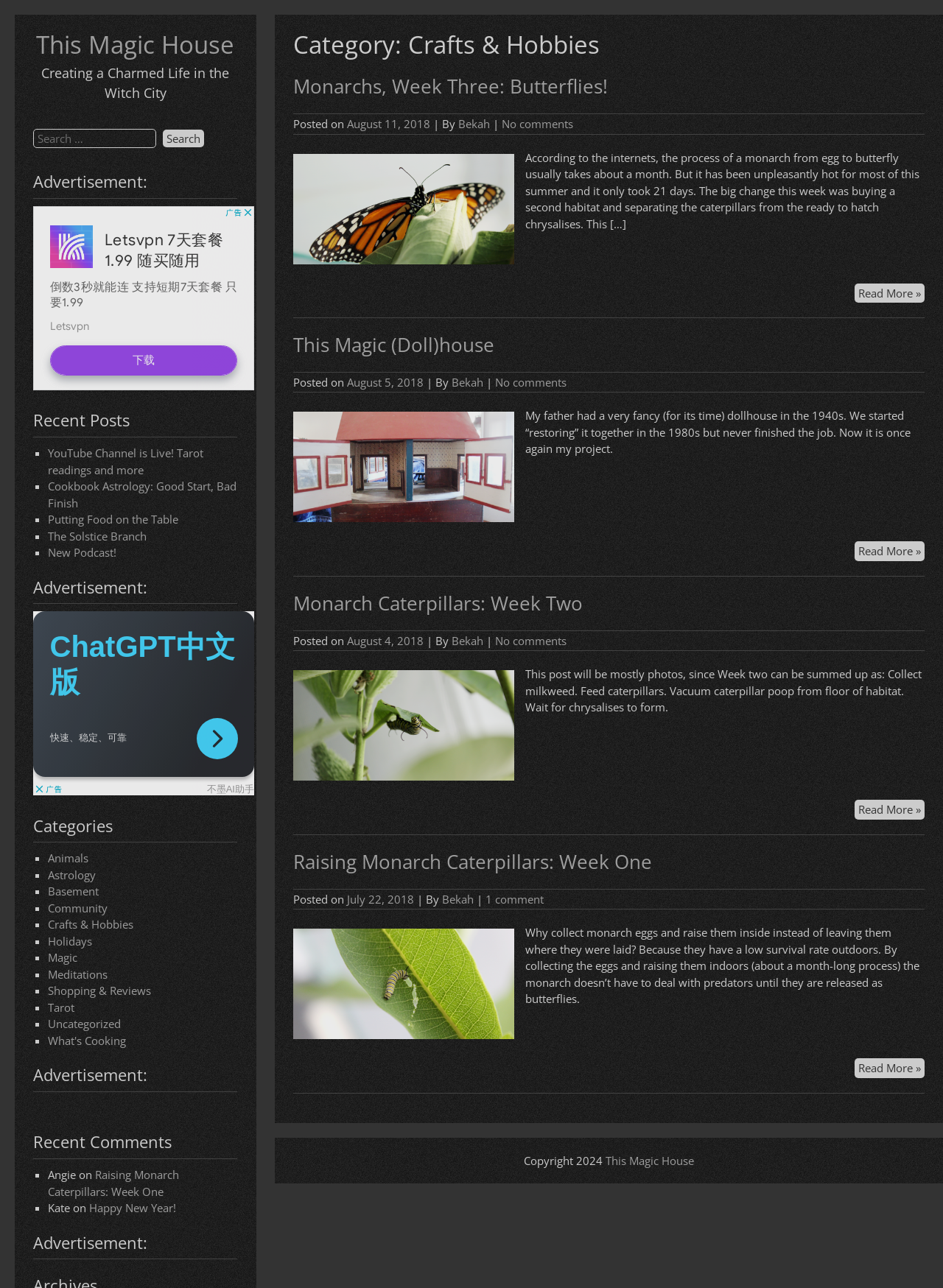Find the bounding box coordinates of the element you need to click on to perform this action: 'View the category 'Animals''. The coordinates should be represented by four float values between 0 and 1, in the format [left, top, right, bottom].

[0.051, 0.661, 0.094, 0.672]